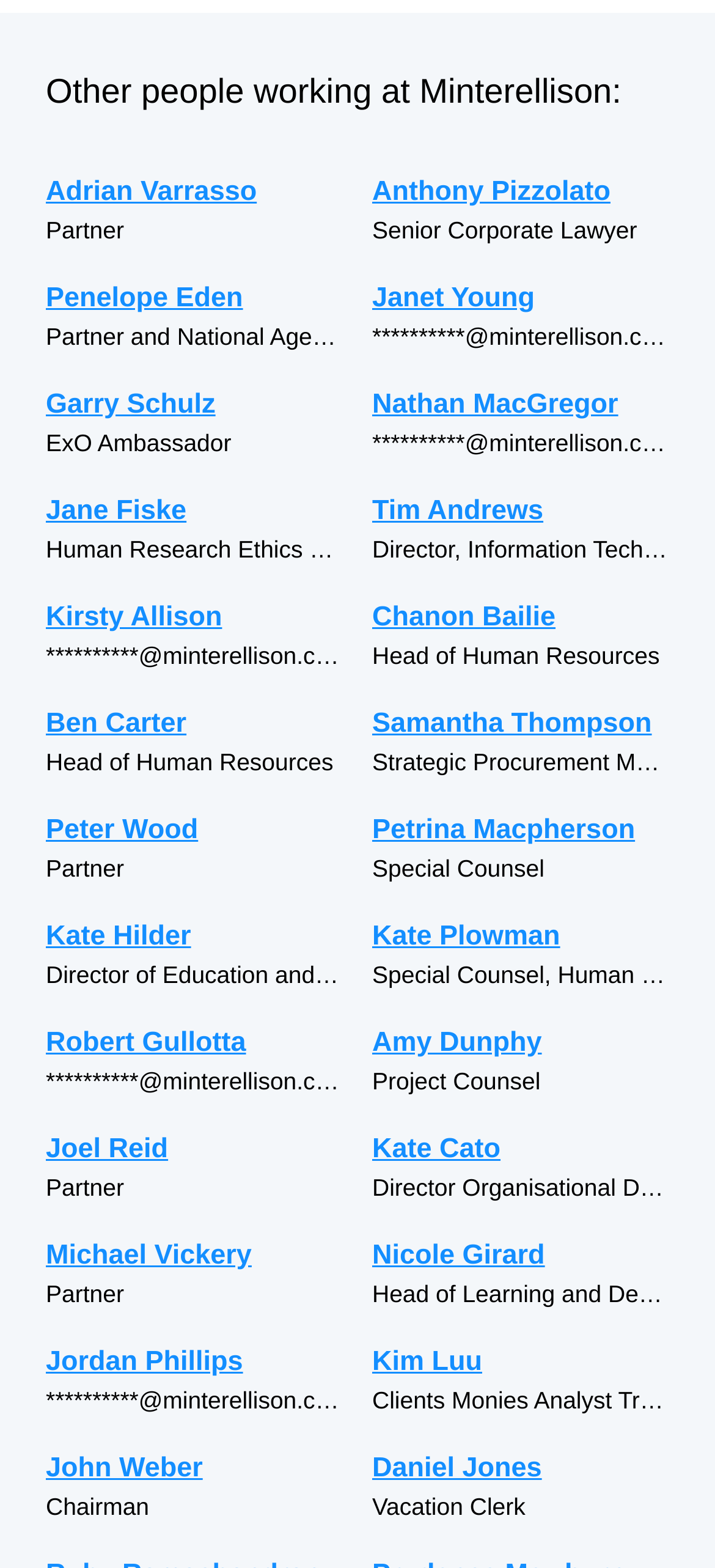Please specify the coordinates of the bounding box for the element that should be clicked to carry out this instruction: "Learn more about Garry Schulz". The coordinates must be four float numbers between 0 and 1, formatted as [left, top, right, bottom].

[0.064, 0.244, 0.479, 0.271]